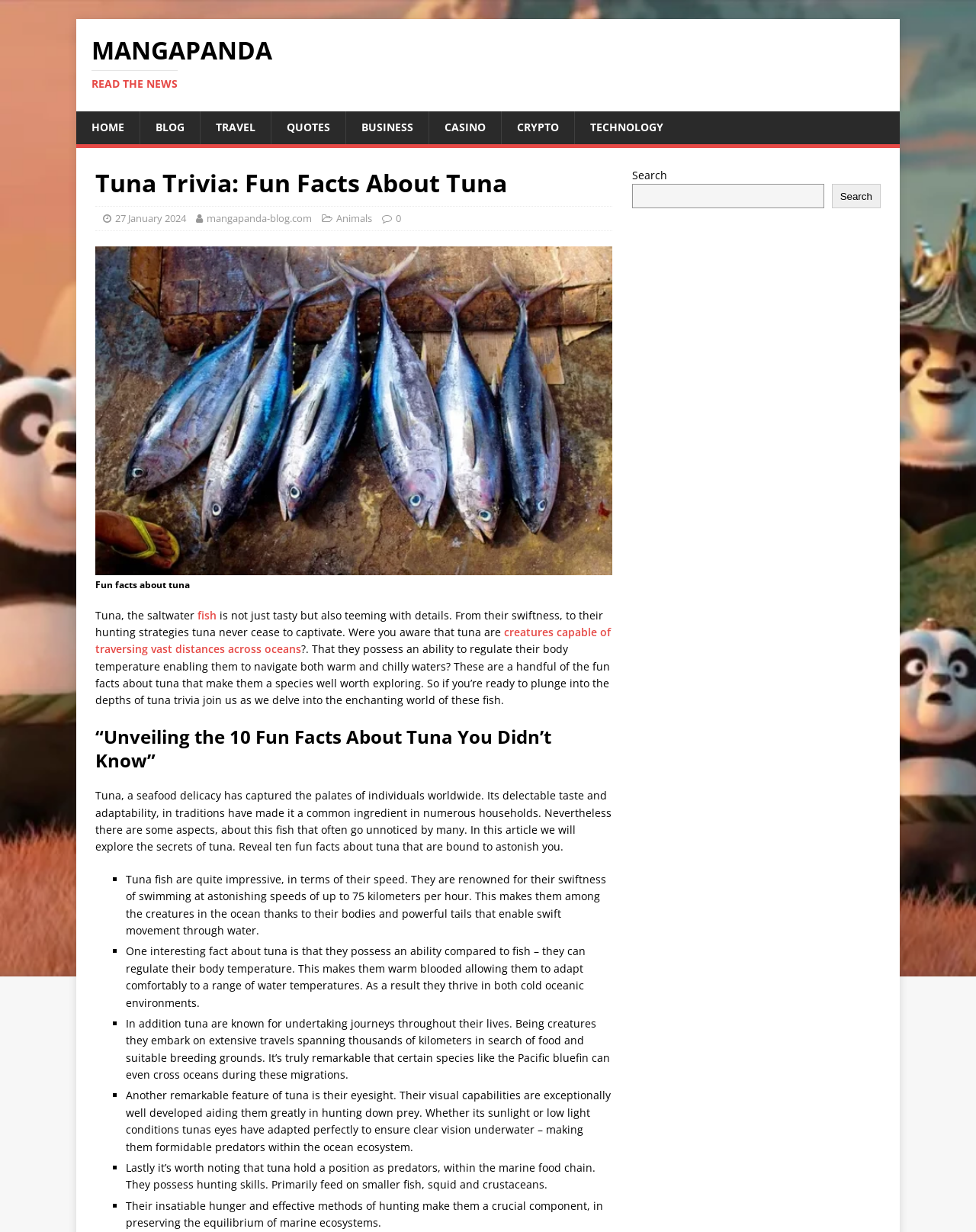Identify the bounding box coordinates for the UI element described as follows: Technology. Use the format (top-left x, top-left y, bottom-right x, bottom-right y) and ensure all values are floating point numbers between 0 and 1.

[0.588, 0.091, 0.695, 0.117]